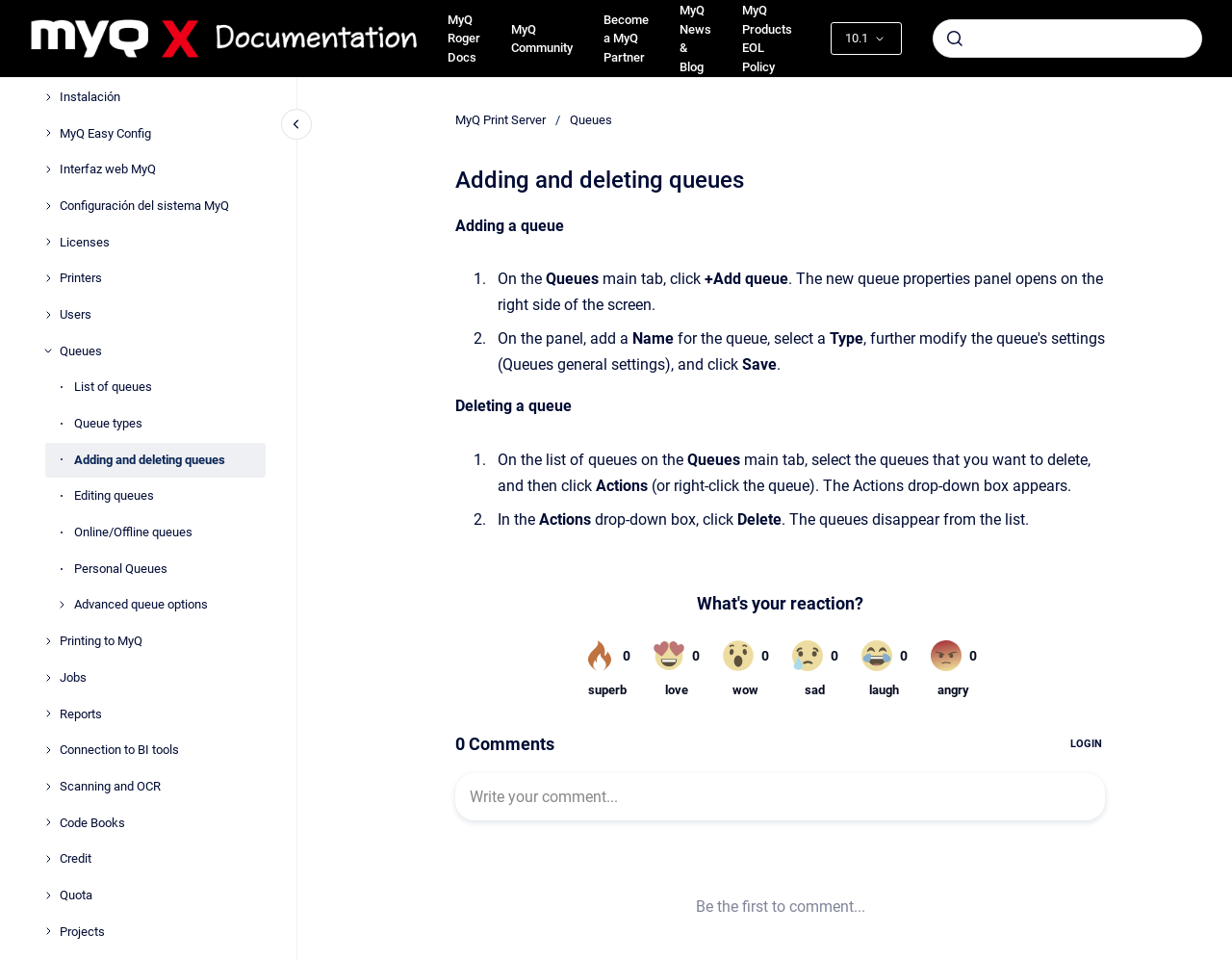Please locate the bounding box coordinates of the region I need to click to follow this instruction: "Click on the 'Add queue' button".

[0.572, 0.281, 0.64, 0.3]